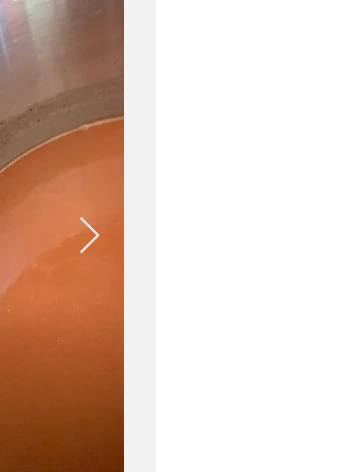How many participants can join the cacao ceremony?
Provide an in-depth answer to the question, covering all aspects.

According to the caption, the cacao ceremony is priced at 90 euros for up to four participants, indicating that the maximum number of participants allowed is four.